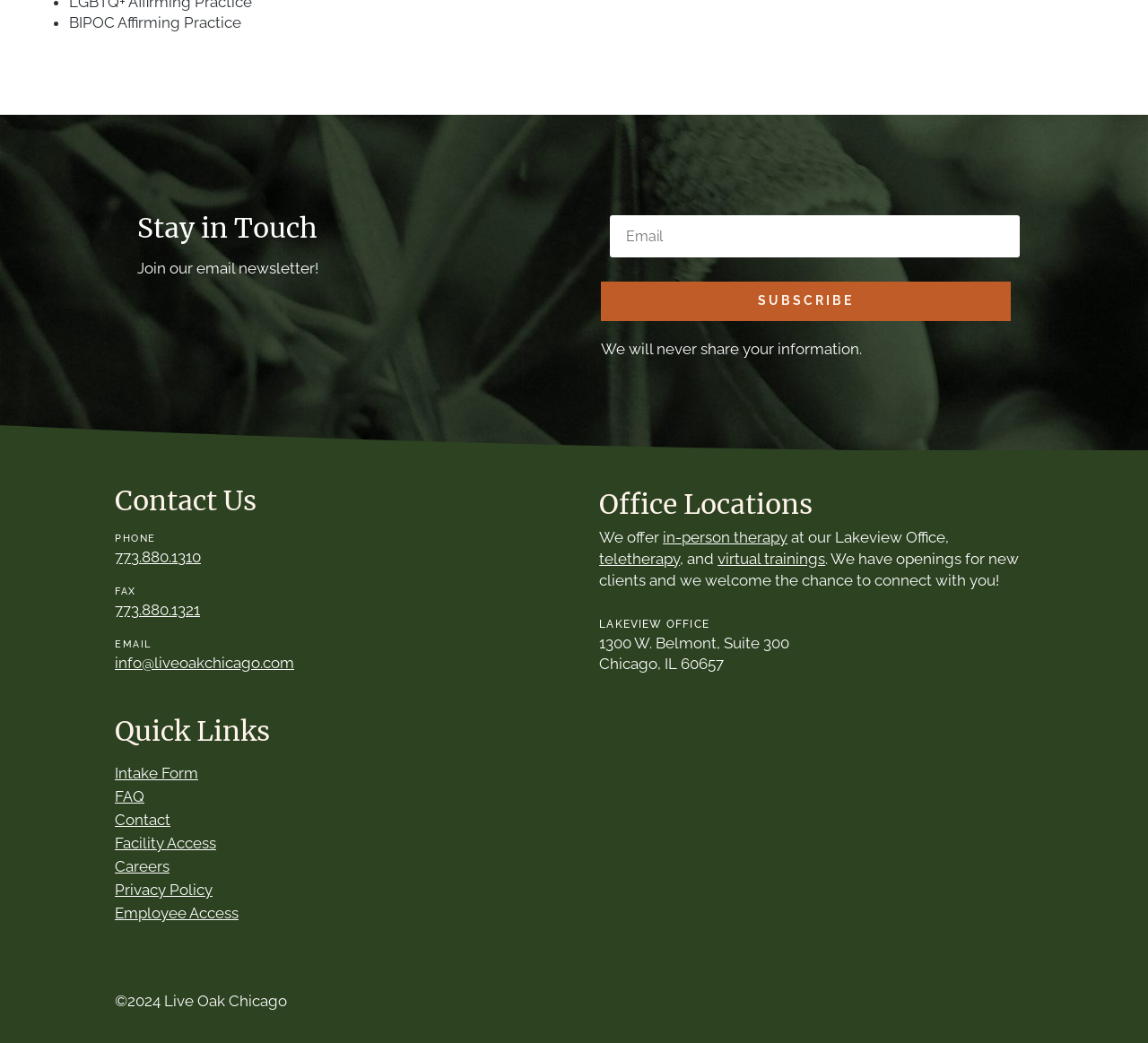Could you specify the bounding box coordinates for the clickable section to complete the following instruction: "Call the office phone number"?

[0.1, 0.525, 0.175, 0.543]